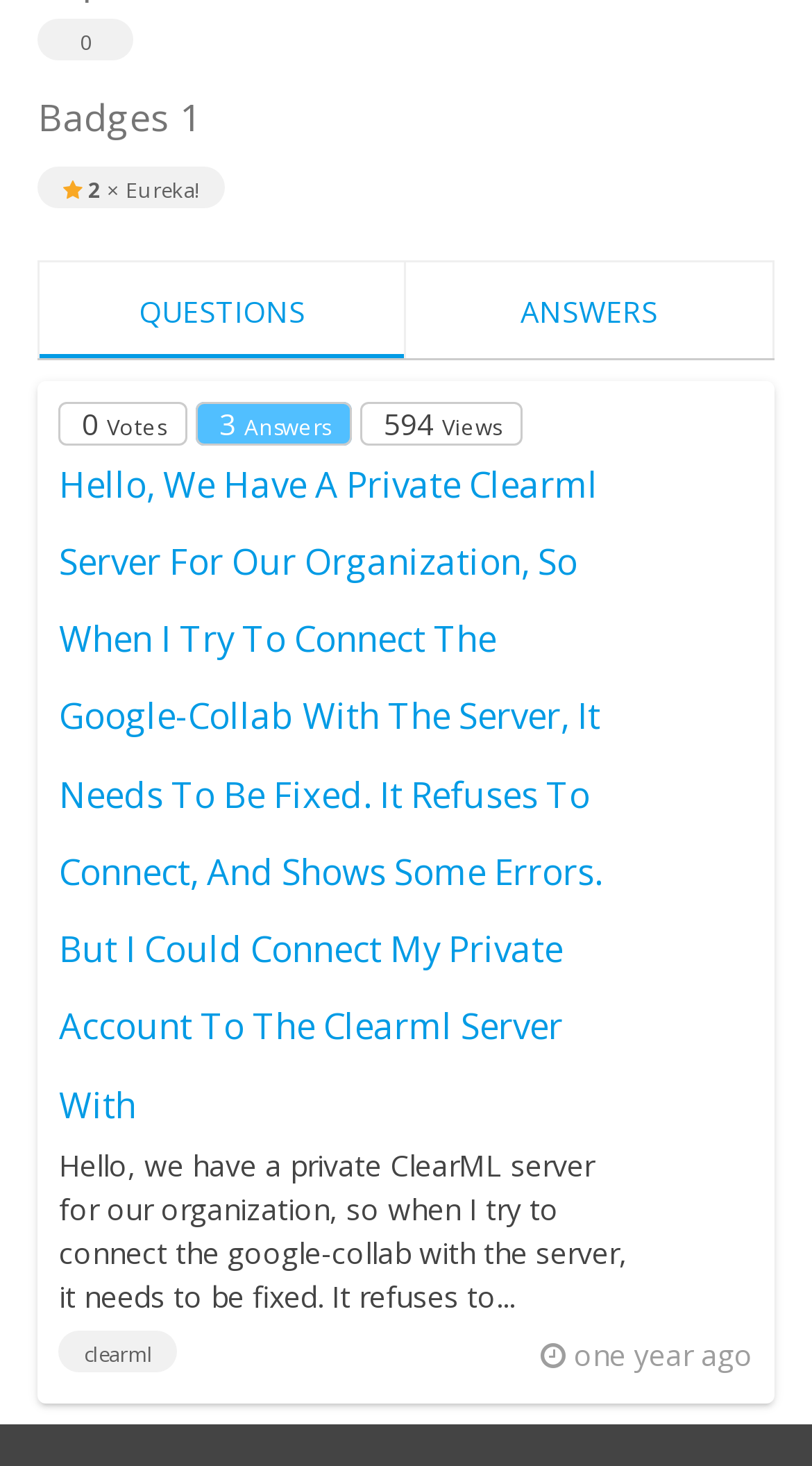What is the number of votes?
We need a detailed and meticulous answer to the question.

I found the answer by looking at the static text '0' located at [0.101, 0.275, 0.132, 0.302] which is next to the static text 'Votes' at [0.132, 0.281, 0.203, 0.3]. This suggests that the number of votes is 0.